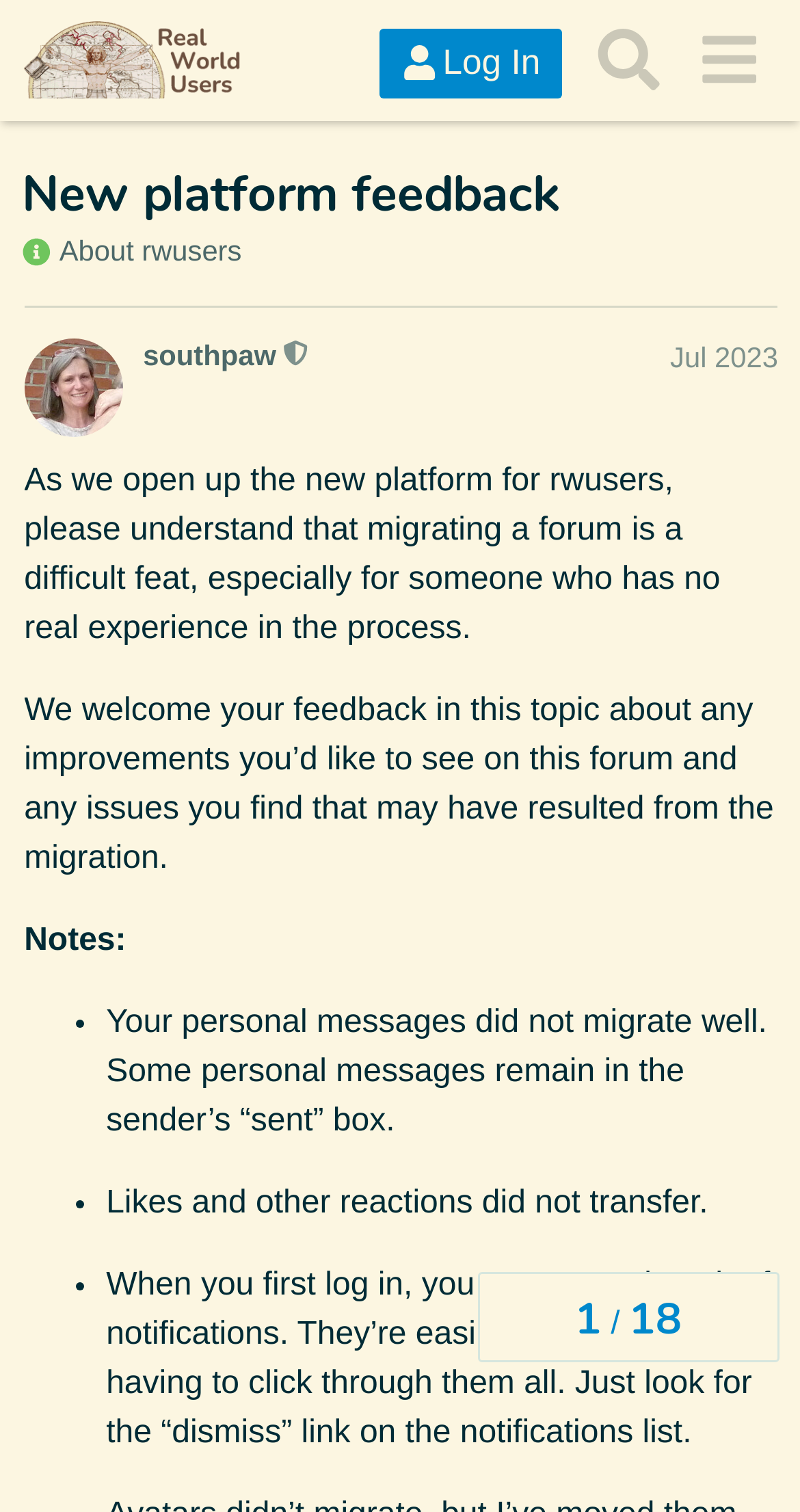What is the role of the user 'southpaw'?
Answer the question in a detailed and comprehensive manner.

I found the user 'southpaw' by looking at the heading element with the text 'southpaw This user is a moderator Jul 2023'. The text 'This user is a moderator' indicates that 'southpaw' is a moderator.